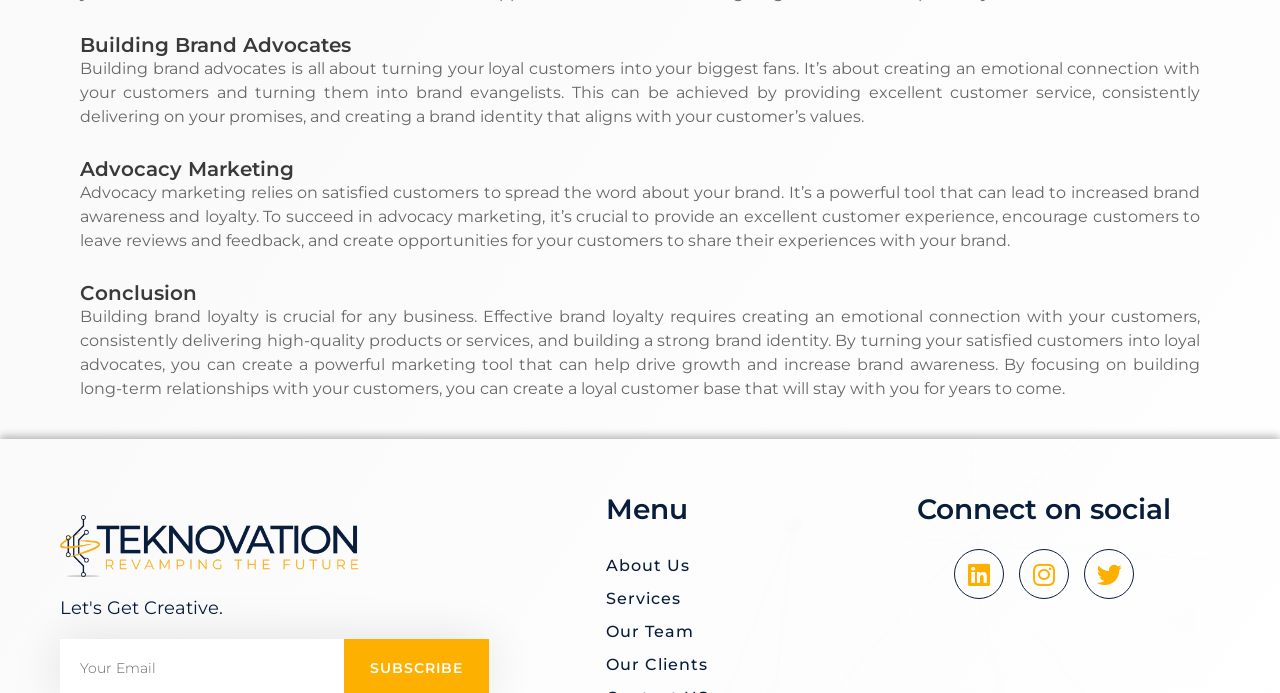Determine the bounding box coordinates of the section I need to click to execute the following instruction: "Click on 'About Us'". Provide the coordinates as four float numbers between 0 and 1, i.e., [left, top, right, bottom].

[0.473, 0.793, 0.67, 0.84]